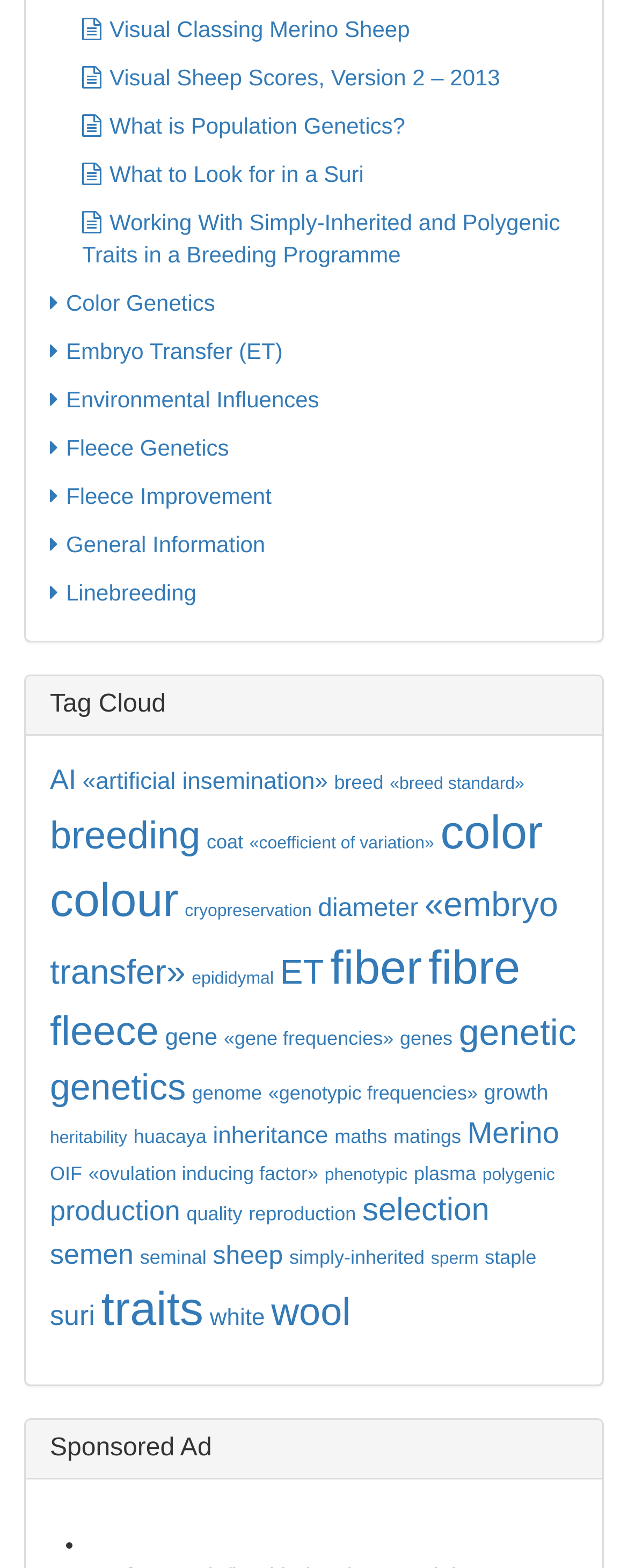How many links are there in the tag cloud?
Using the image as a reference, give a one-word or short phrase answer.

40